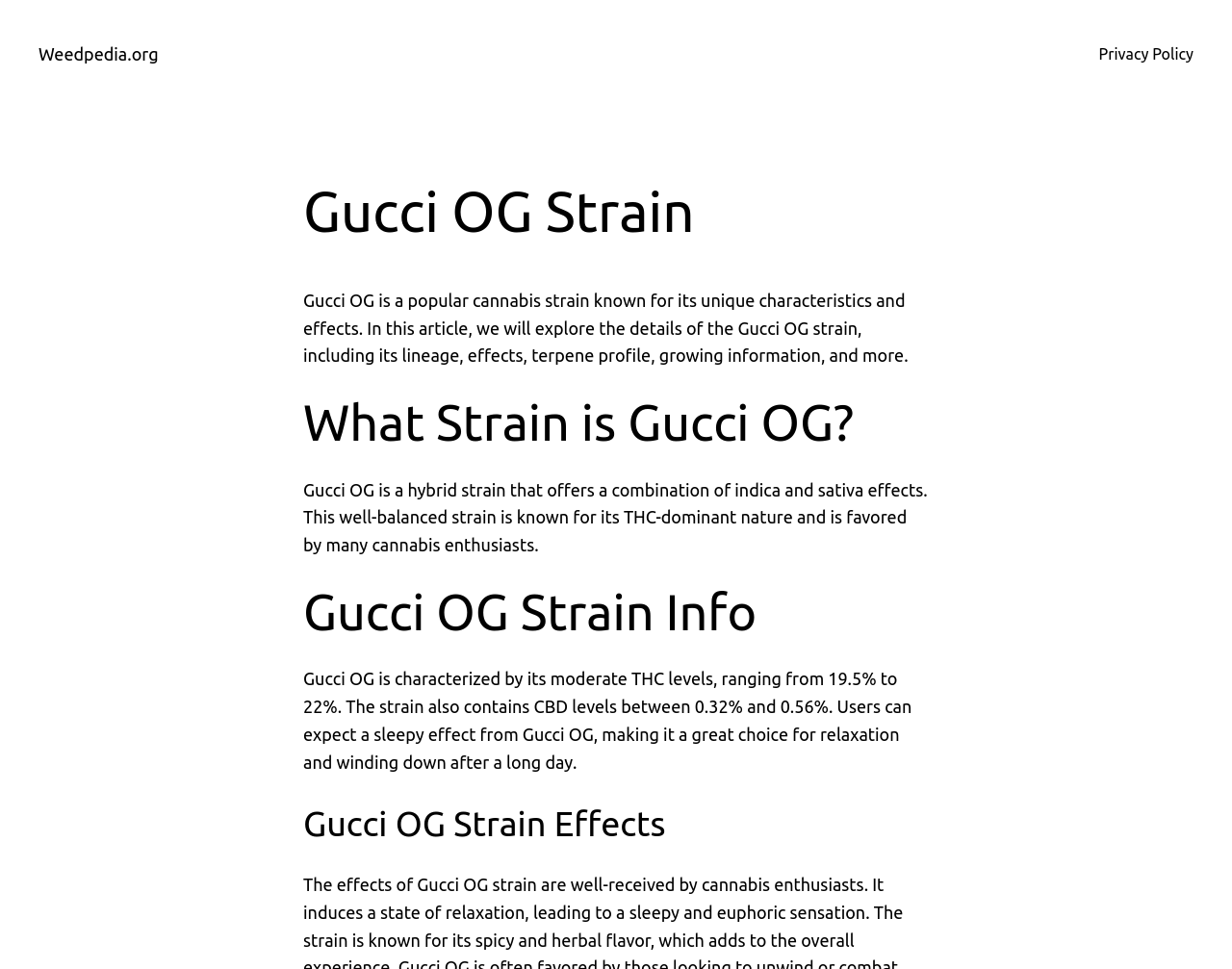Give the bounding box coordinates for the element described by: "Privacy Policy".

[0.892, 0.043, 0.969, 0.069]